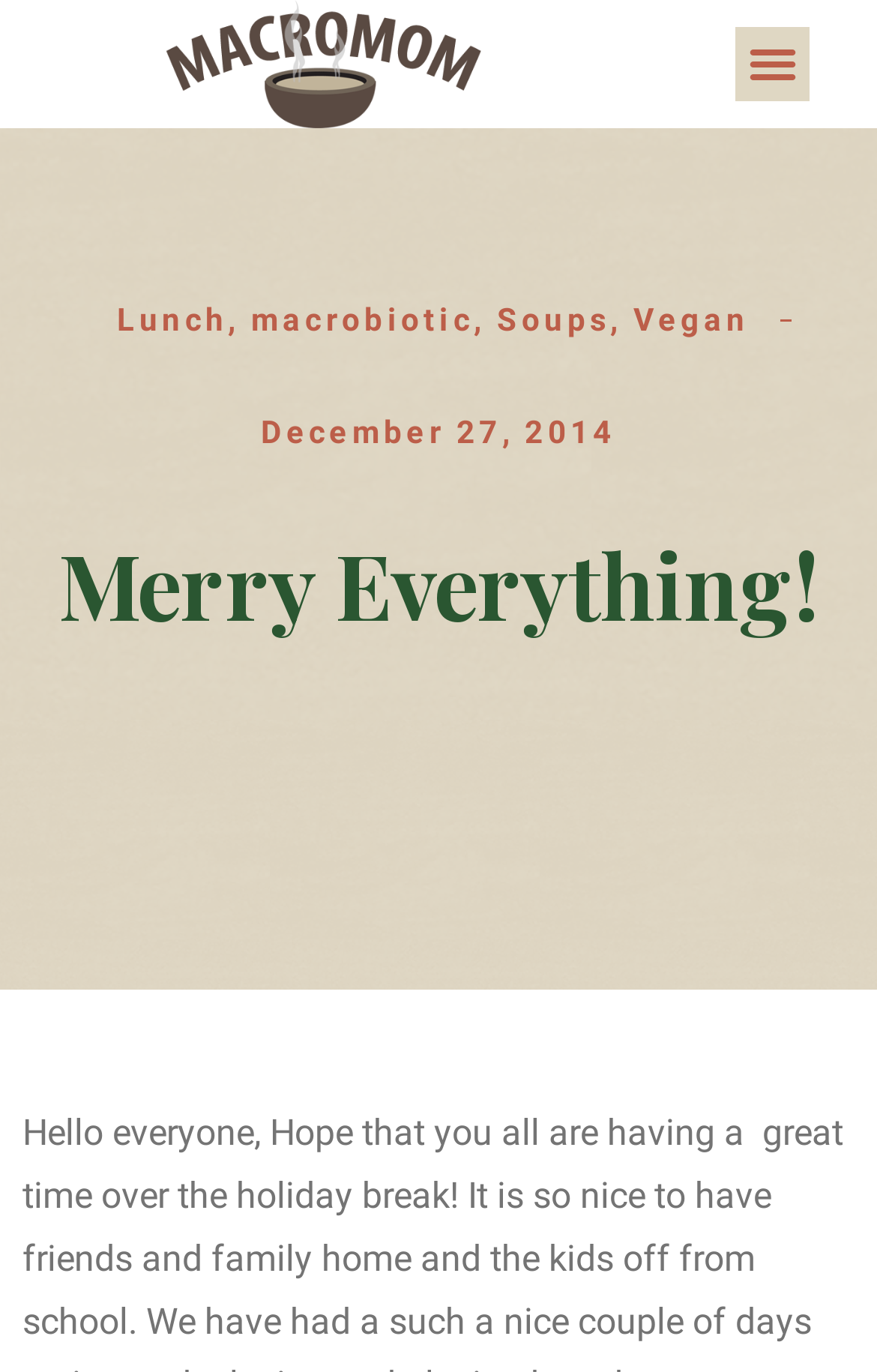Respond with a single word or phrase for the following question: 
What is the relationship between the links 'Lunch', 'macrobiotic', and 'Soups'?

Related food categories